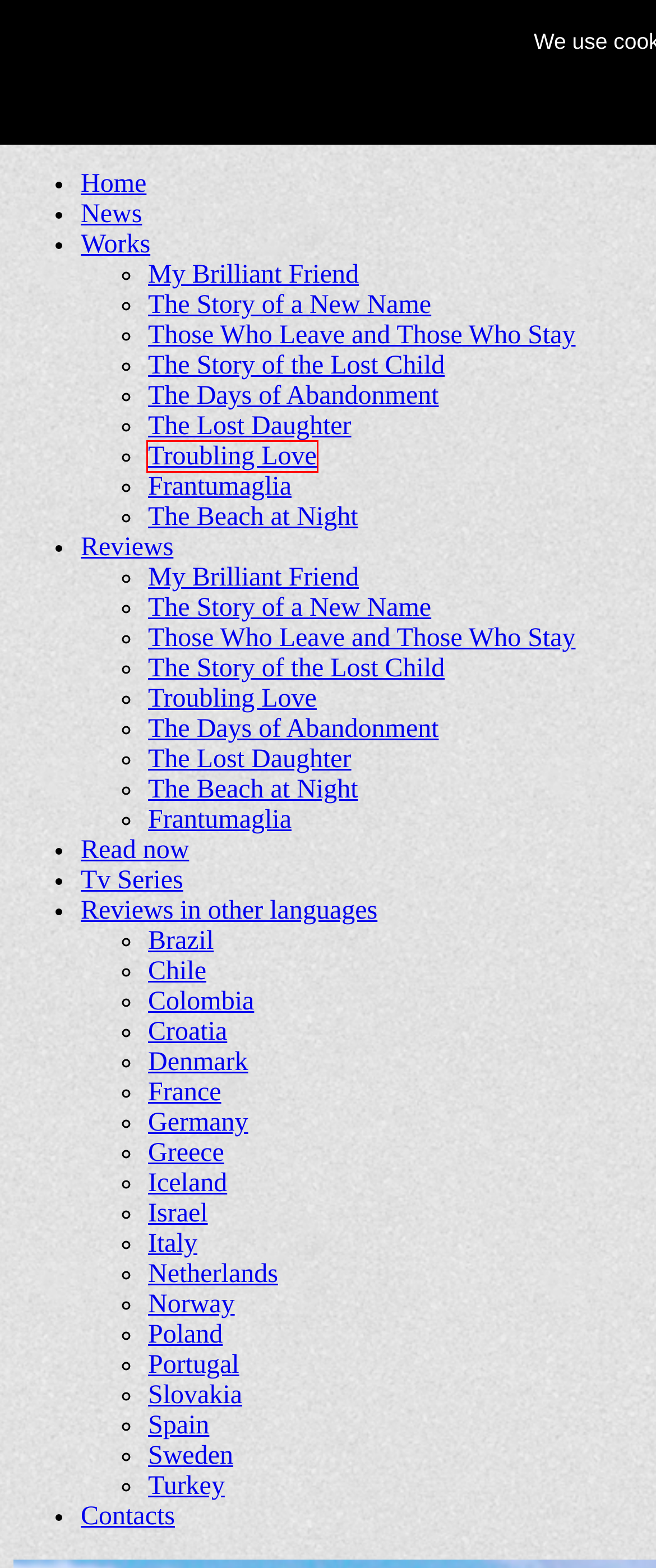Observe the screenshot of a webpage with a red bounding box highlighting an element. Choose the webpage description that accurately reflects the new page after the element within the bounding box is clicked. Here are the candidates:
A. Troubling Love | Elena Ferrante
B. Portugal | Elena Ferrante
C. Germany | Elena Ferrante
D. The Beach at Night | Elena Ferrante
E. Brazil | Elena Ferrante
F. The Lost Daughter | Elena Ferrante
G. My Brilliant Friend | Elena Ferrante
H. Turkey | Elena Ferrante

A